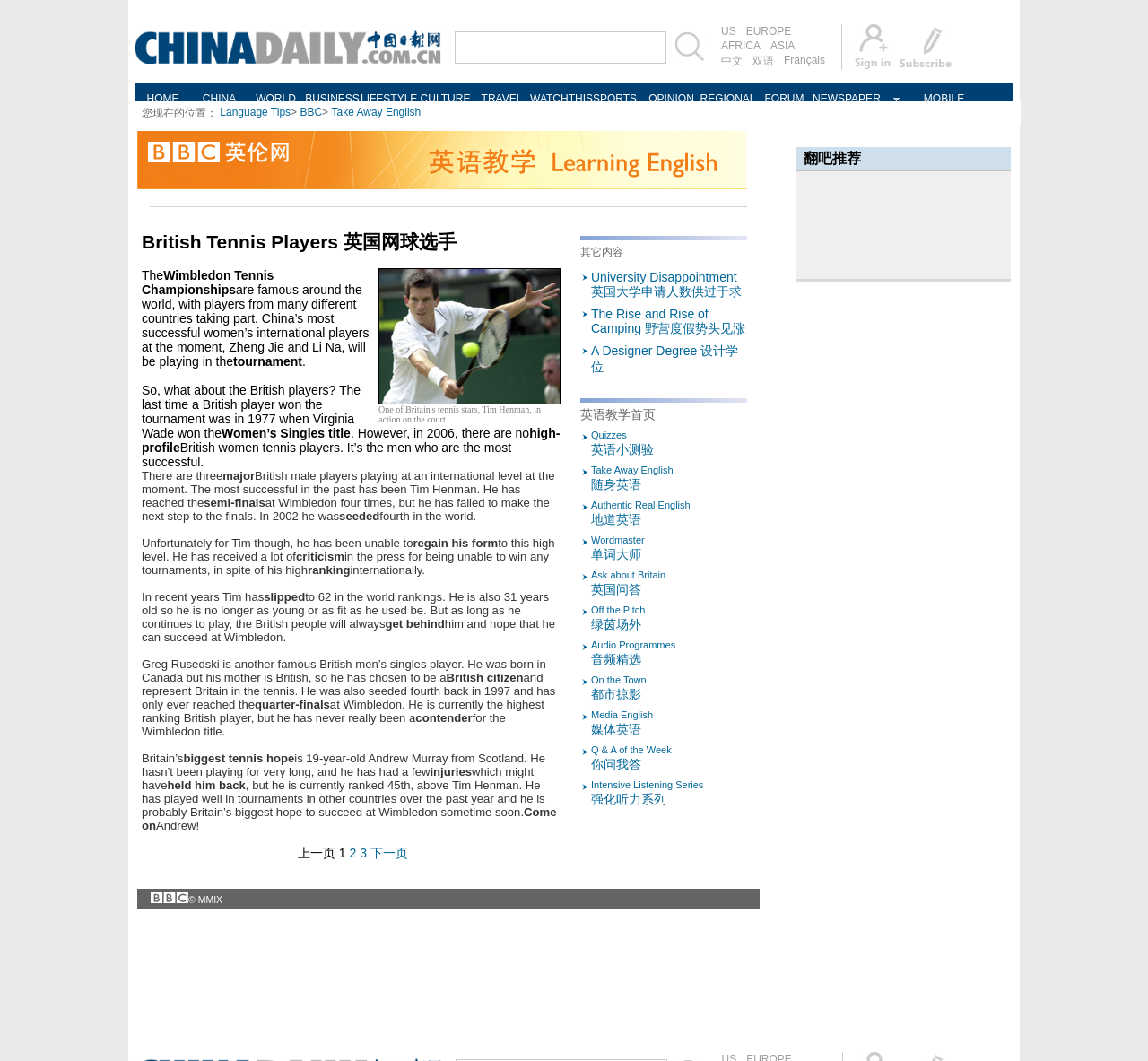Create a detailed narrative of the webpage’s visual and textual elements.

The webpage is about British tennis players, with a focus on their performance in international tennis tournaments, particularly Wimbledon. At the top of the page, there is a navigation bar with links to "Language Tips", "BBC", and "Take Away English". Below this, there is a table with a heading "British Tennis Players" and an image of a tennis player in action.

The main content of the page is a series of paragraphs discussing British tennis players, including Tim Henman, Greg Rusedski, and Andrew Murray. The text describes their achievements, rankings, and performances in tournaments, as well as their struggles and setbacks. There are also mentions of other British players and their prospects for success in tennis.

To the right of the main content, there is a sidebar with links to other articles and resources, including "University Disappointment", "The Rise and Rise of Camping", and "A Designer Degree". There are also links to quizzes, language learning resources, and other English language teaching materials.

At the bottom of the page, there is a pagination section with links to previous and next pages, as well as page numbers.